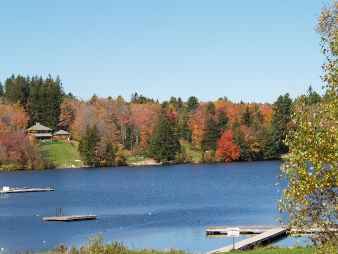Are there any boats on the lake?
Relying on the image, give a concise answer in one word or a brief phrase.

No